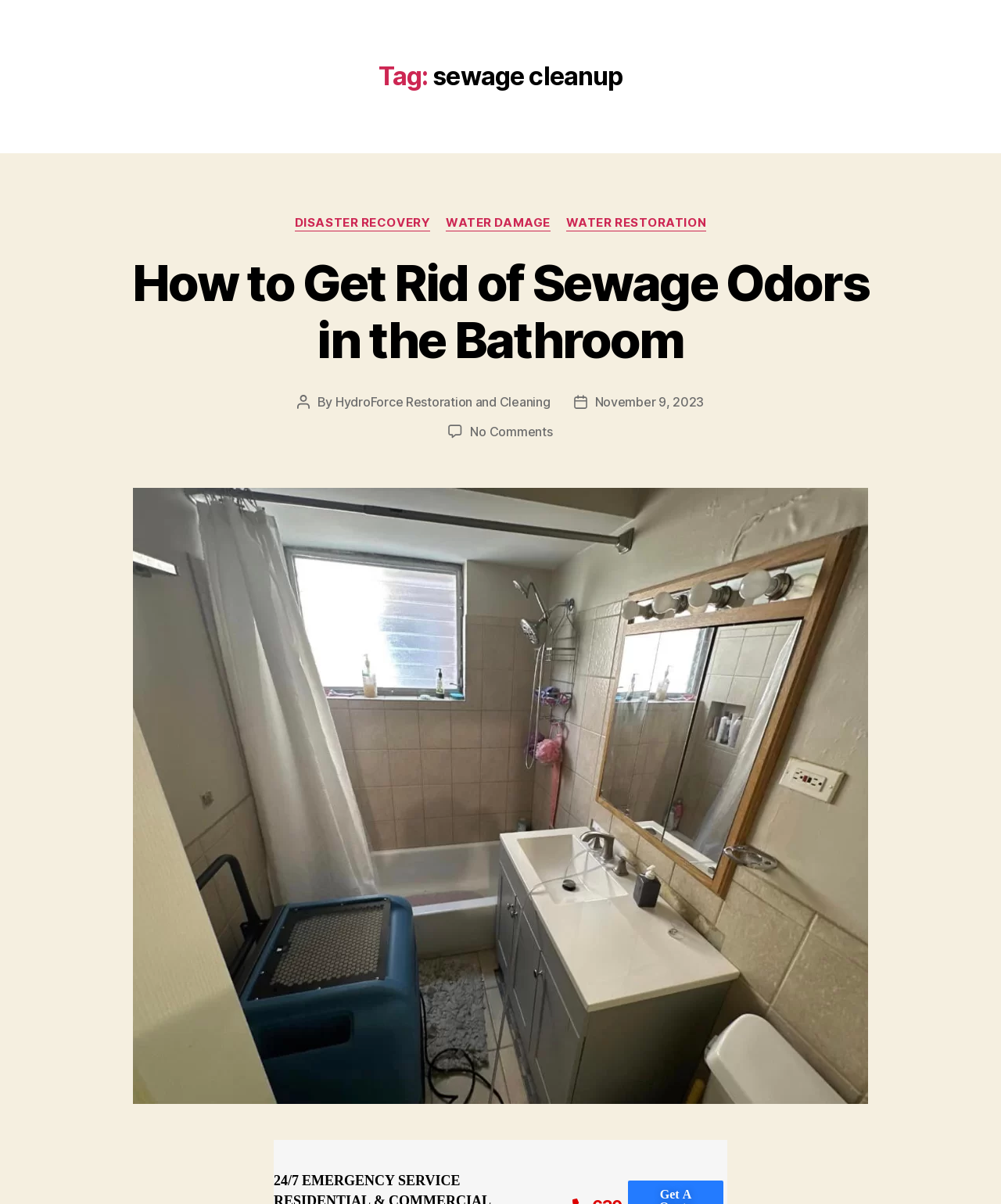Locate the bounding box coordinates for the element described below: "water damage". The coordinates must be four float values between 0 and 1, formatted as [left, top, right, bottom].

[0.445, 0.18, 0.55, 0.192]